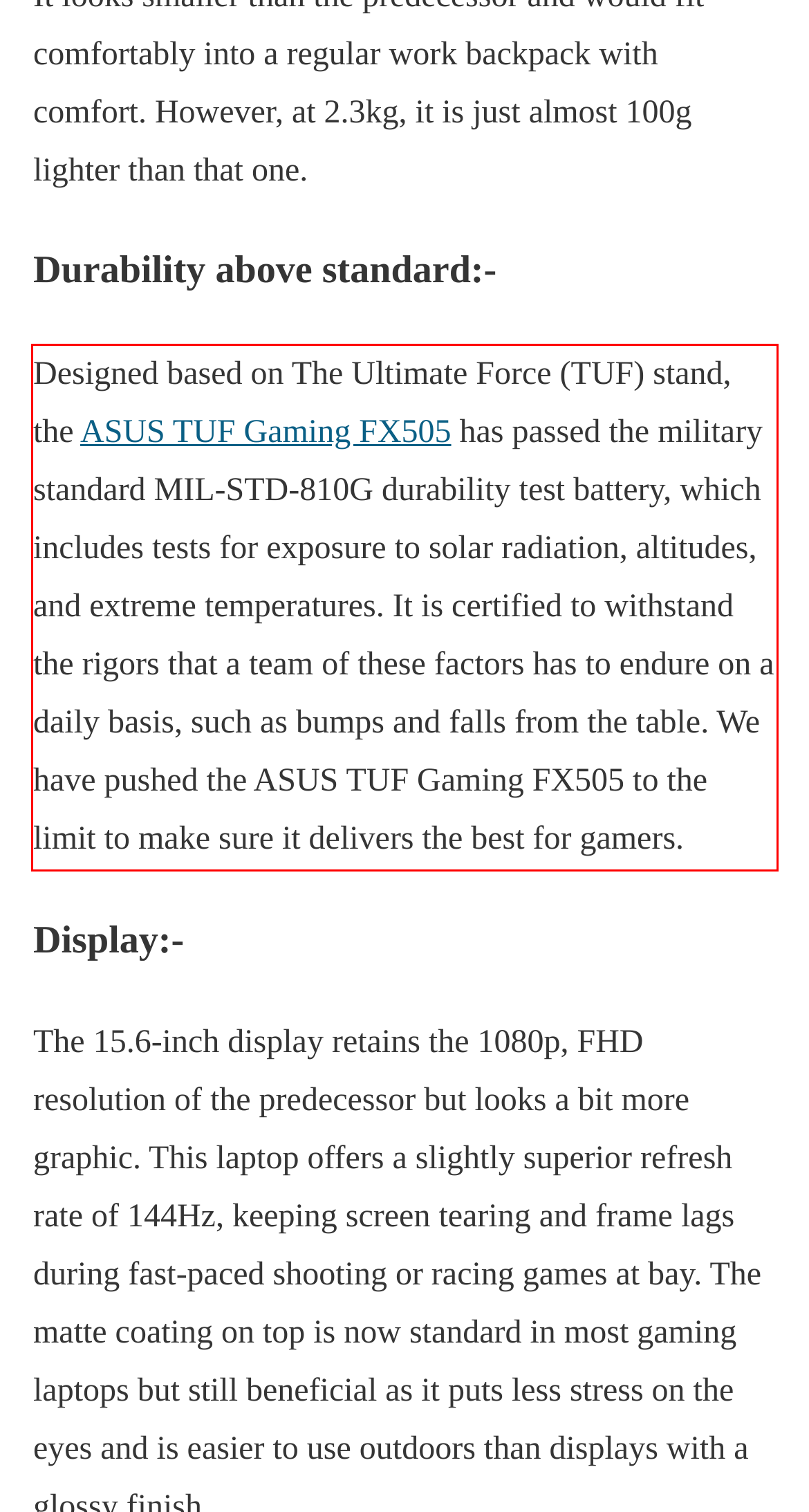Examine the screenshot of the webpage, locate the red bounding box, and generate the text contained within it.

Designed based on The Ultimate Force (TUF) stand, the ASUS TUF Gaming FX505 has passed the military standard MIL-STD-810G durability test battery, which includes tests for exposure to solar radiation, altitudes, and extreme temperatures. It is certified to withstand the rigors that a team of these factors has to endure on a daily basis, such as bumps and falls from the table. We have pushed the ASUS TUF Gaming FX505 to the limit to make sure it delivers the best for gamers.